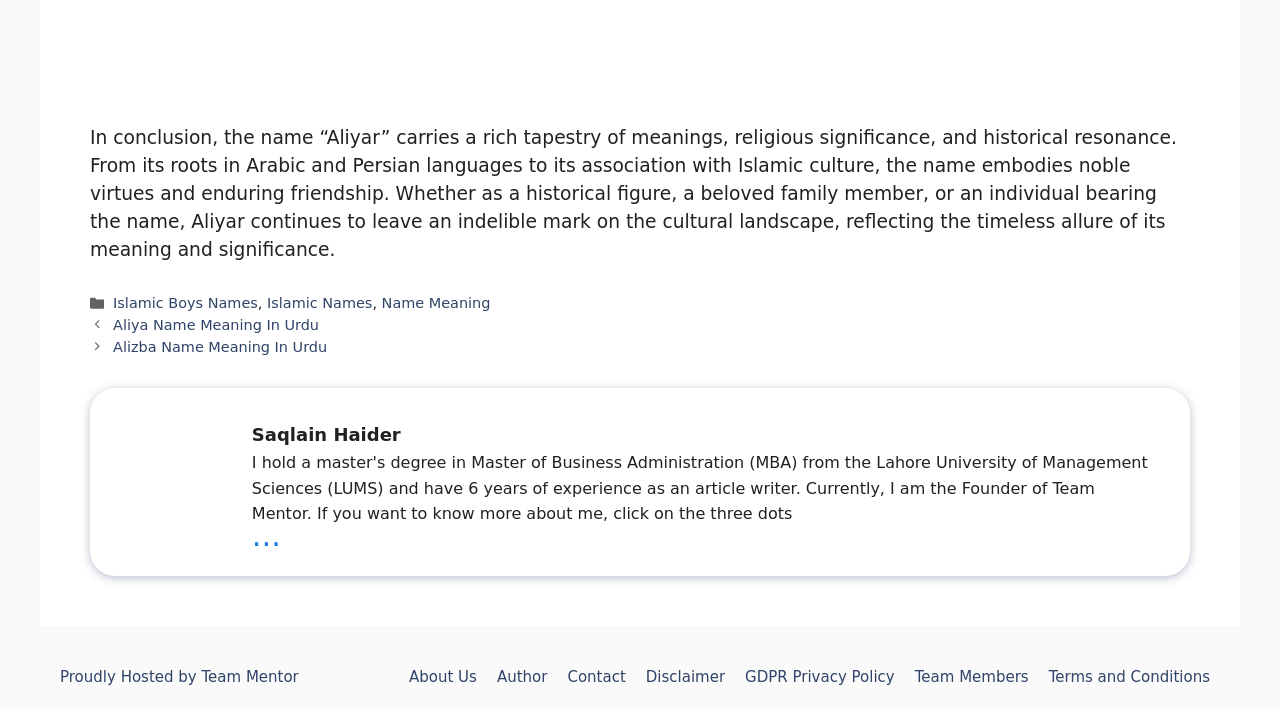From the details in the image, provide a thorough response to the question: What is the name being discussed?

The webpage is discussing the name 'Aliyar' and its meaning, significance, and cultural relevance. The name is mentioned in the first paragraph of the webpage.